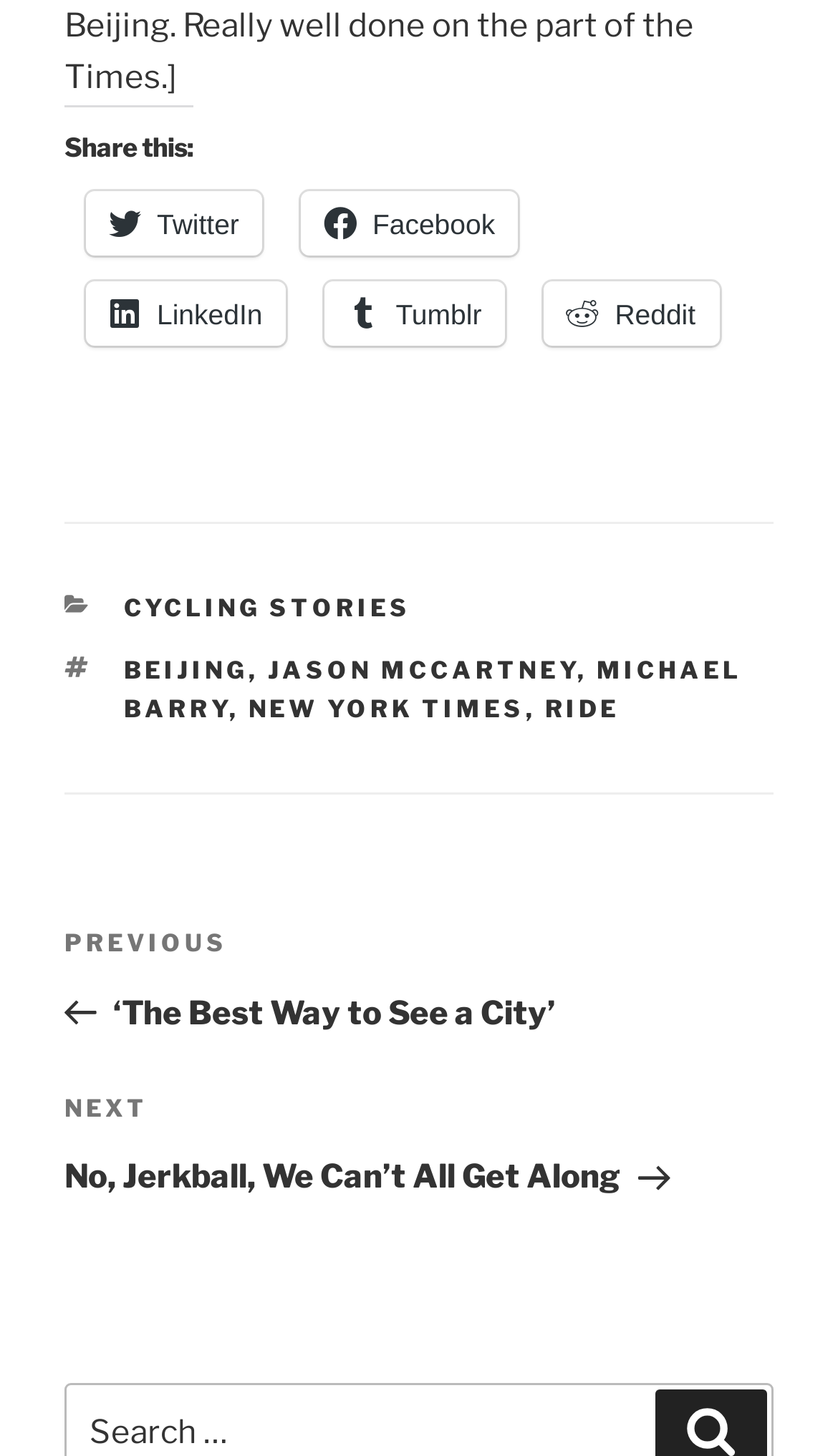Answer the question using only a single word or phrase: 
What is the category of the current post?

CYCLING STORIES